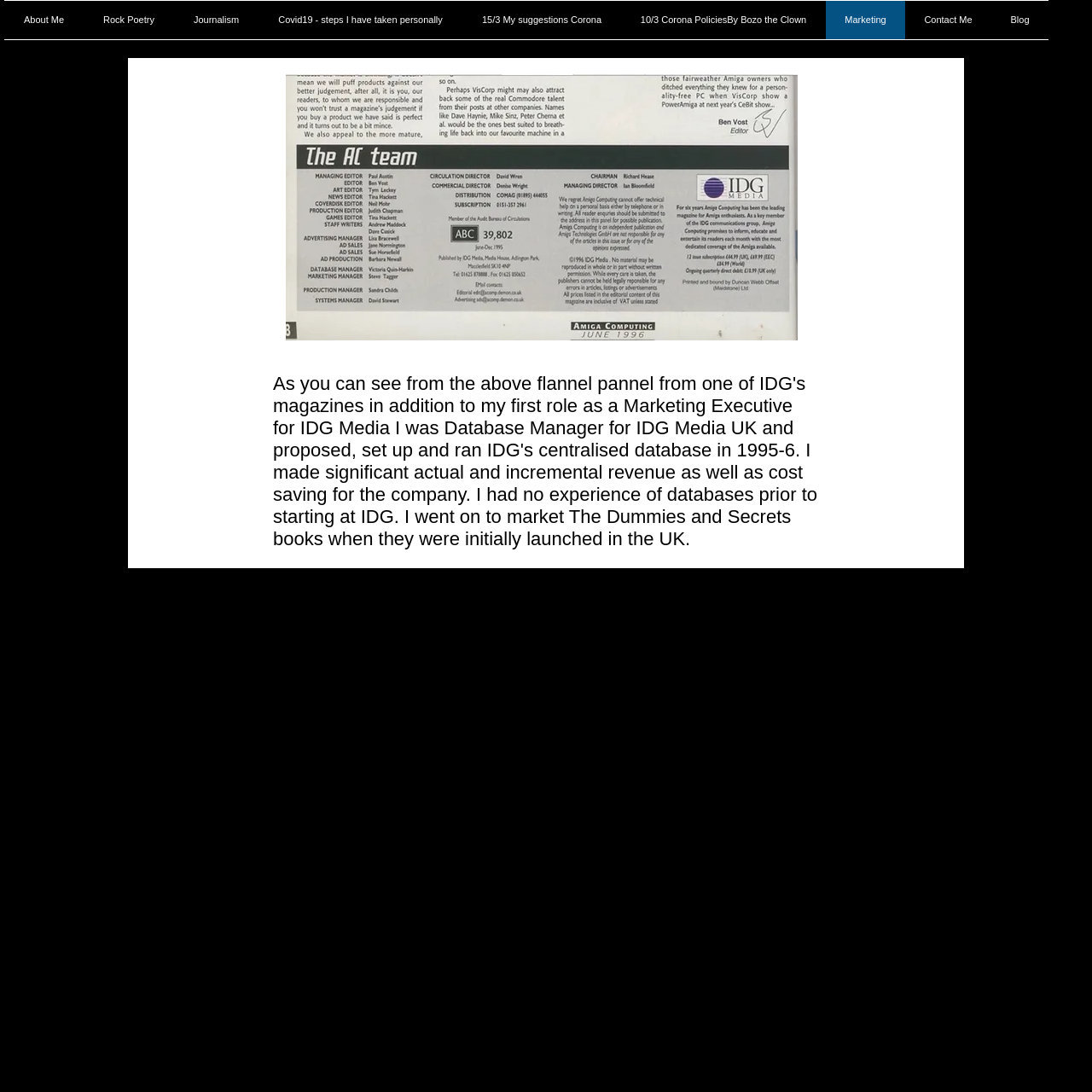Kindly provide the bounding box coordinates of the section you need to click on to fulfill the given instruction: "read Covid19 - steps I have taken personally".

[0.237, 0.001, 0.423, 0.036]